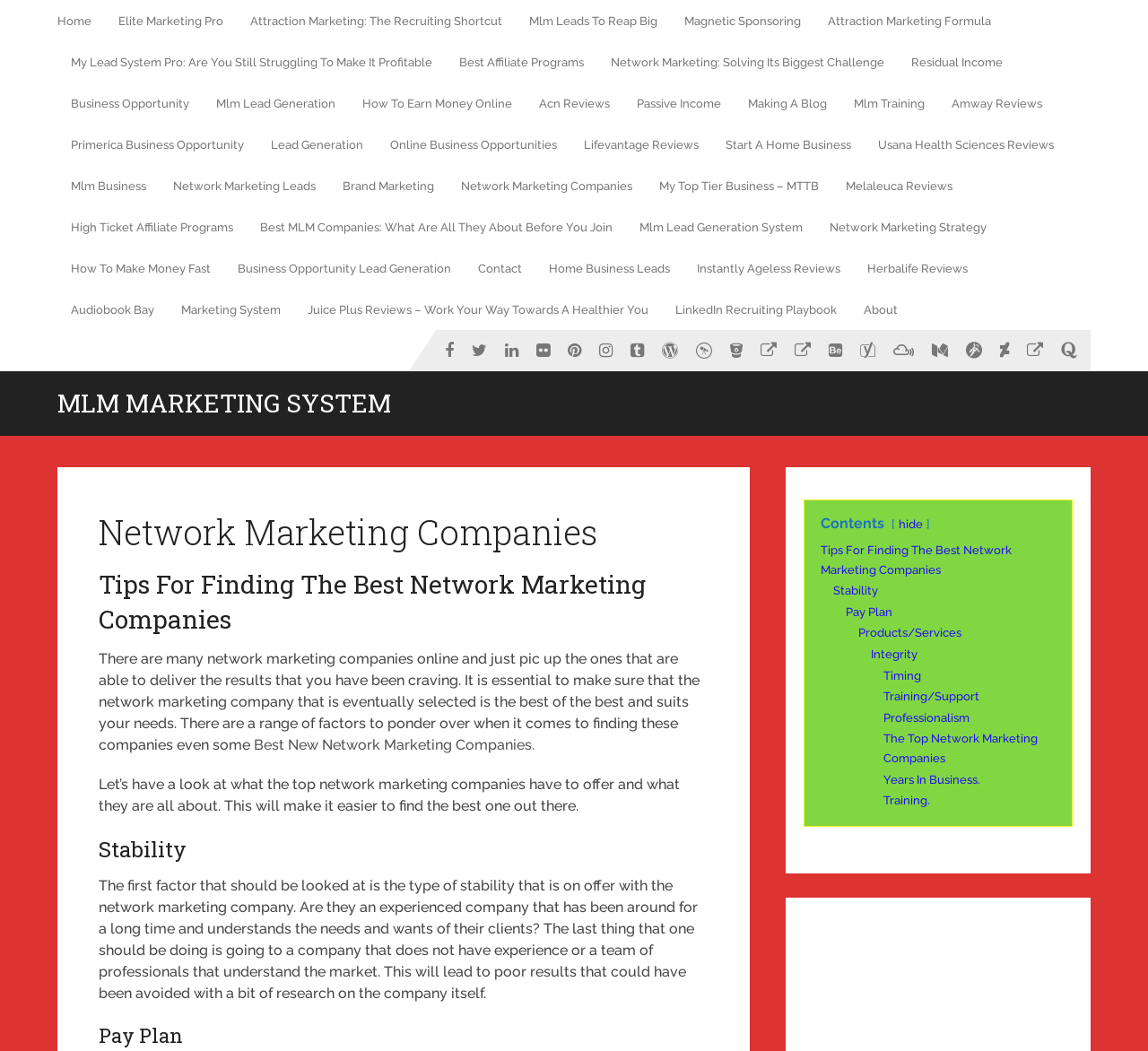Give a concise answer using only one word or phrase for this question:
What is the first link on the webpage?

Home